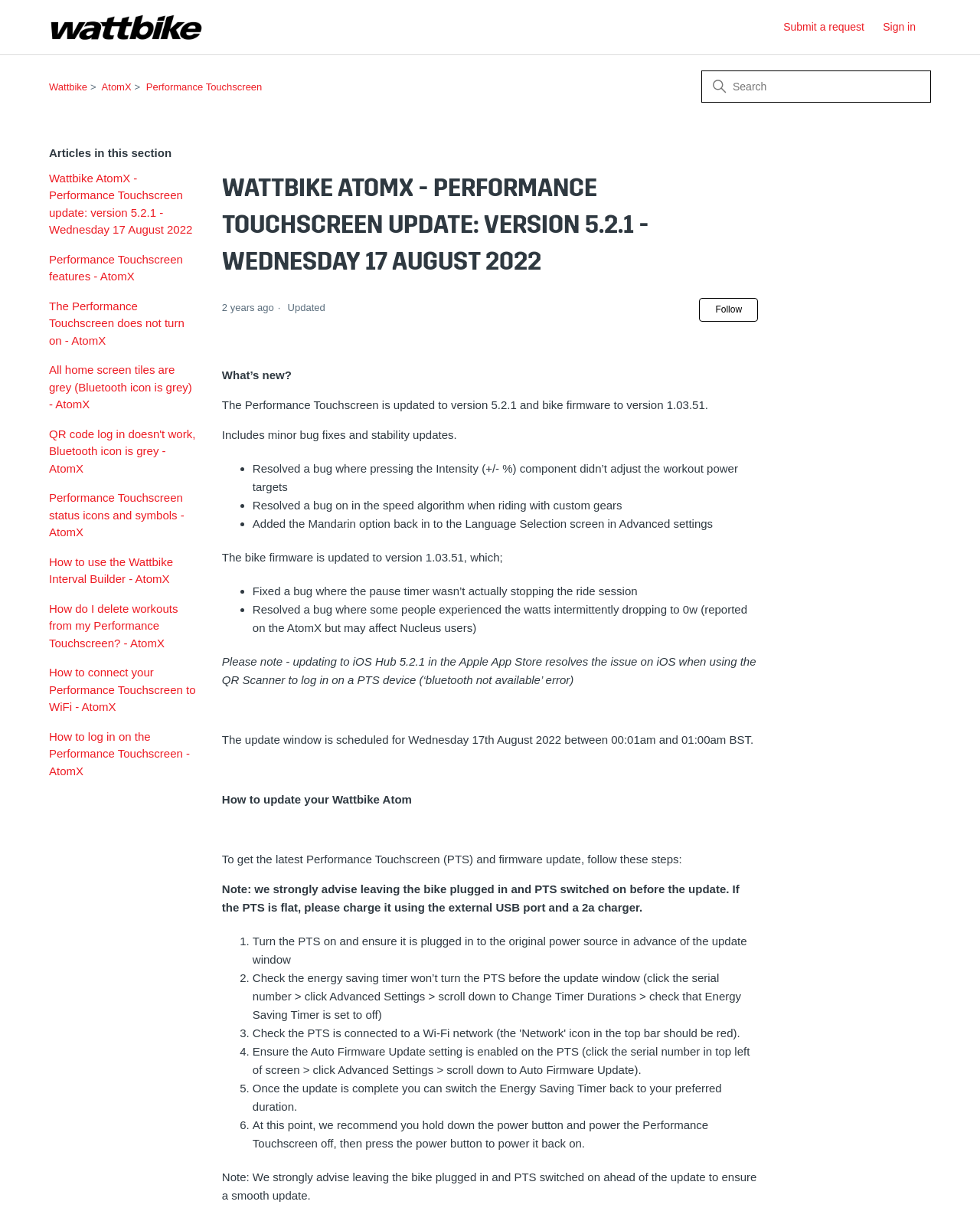Generate a thorough description of the webpage.

The webpage is about a software update for the Wattbike AtomX's Performance Touchscreen, specifically version 5.2.1 and bike firmware version 1.03.51. At the top of the page, there is a navigation menu with links to Wattbike, AtomX, and Performance Touchscreen. Below this, there is a search bar and a button to sign in.

The main content of the page is divided into sections. The first section has a heading that reads "WATTBIKE ATOMX - PERFORMANCE TOUCHSCREEN UPDATE: VERSION 5.2.1 - WEDNESDAY 17 AUGUST 2022" and displays the date and time of the update. Below this, there is a brief summary of the update, which includes minor bug fixes and stability updates.

The next section lists the changes and fixes included in the update, such as resolving a bug where pressing the Intensity (+/- %) component didn't adjust the workout power targets, and adding the Mandarin option back to the Language Selection screen. There is also a section that explains how to update the Wattbike Atom, with a series of steps to follow, including ensuring the bike is plugged in and the Performance Touchscreen is switched on before the update.

Throughout the page, there are links to related articles and resources, such as "Performance Touchscreen features - AtomX" and "How to use the Wattbike Interval Builder - AtomX". At the bottom of the page, there is a link to submit a request and a button to follow the article.